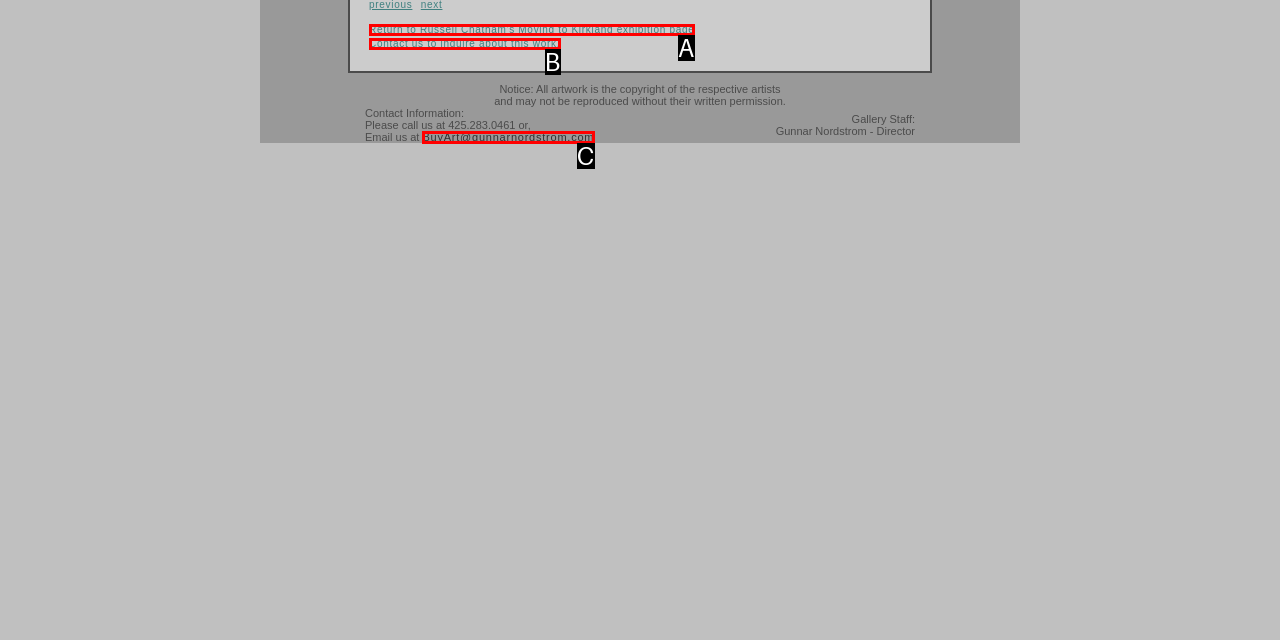Select the letter of the option that corresponds to: BuyArt@gunnarnordstrom.com
Provide the letter from the given options.

C